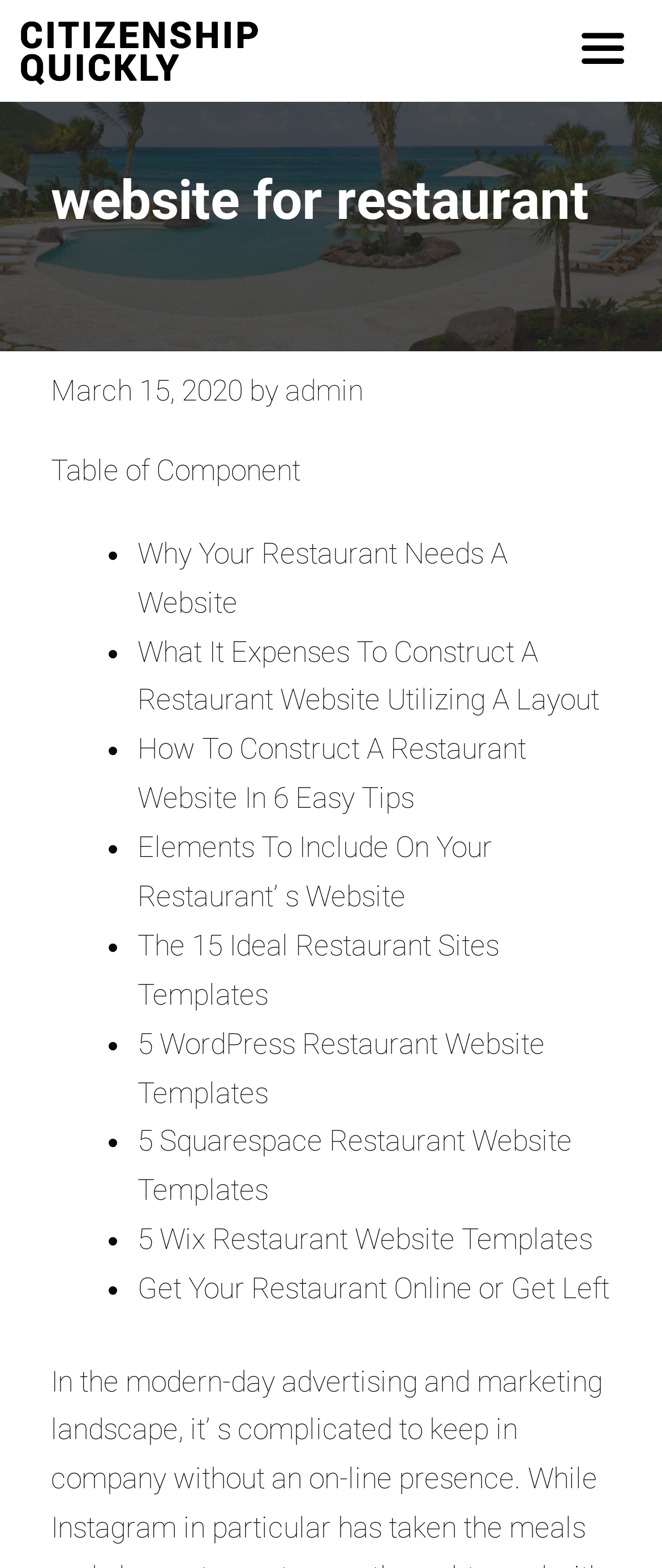Answer in one word or a short phrase: 
What is the text of the button in the top-right corner?

Menu